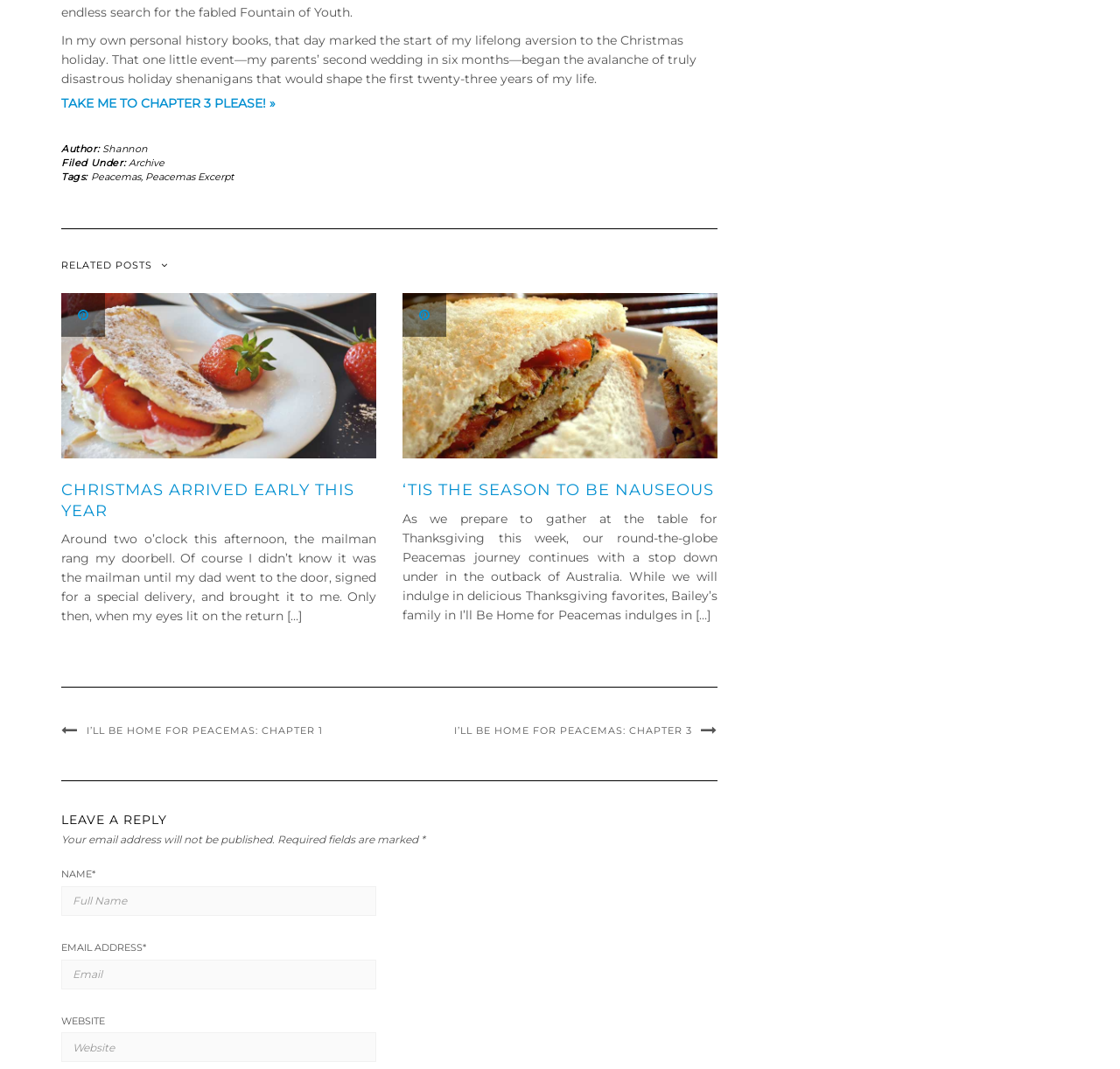Determine the bounding box coordinates for the region that must be clicked to execute the following instruction: "Click on 'Shannon'".

[0.091, 0.134, 0.132, 0.145]